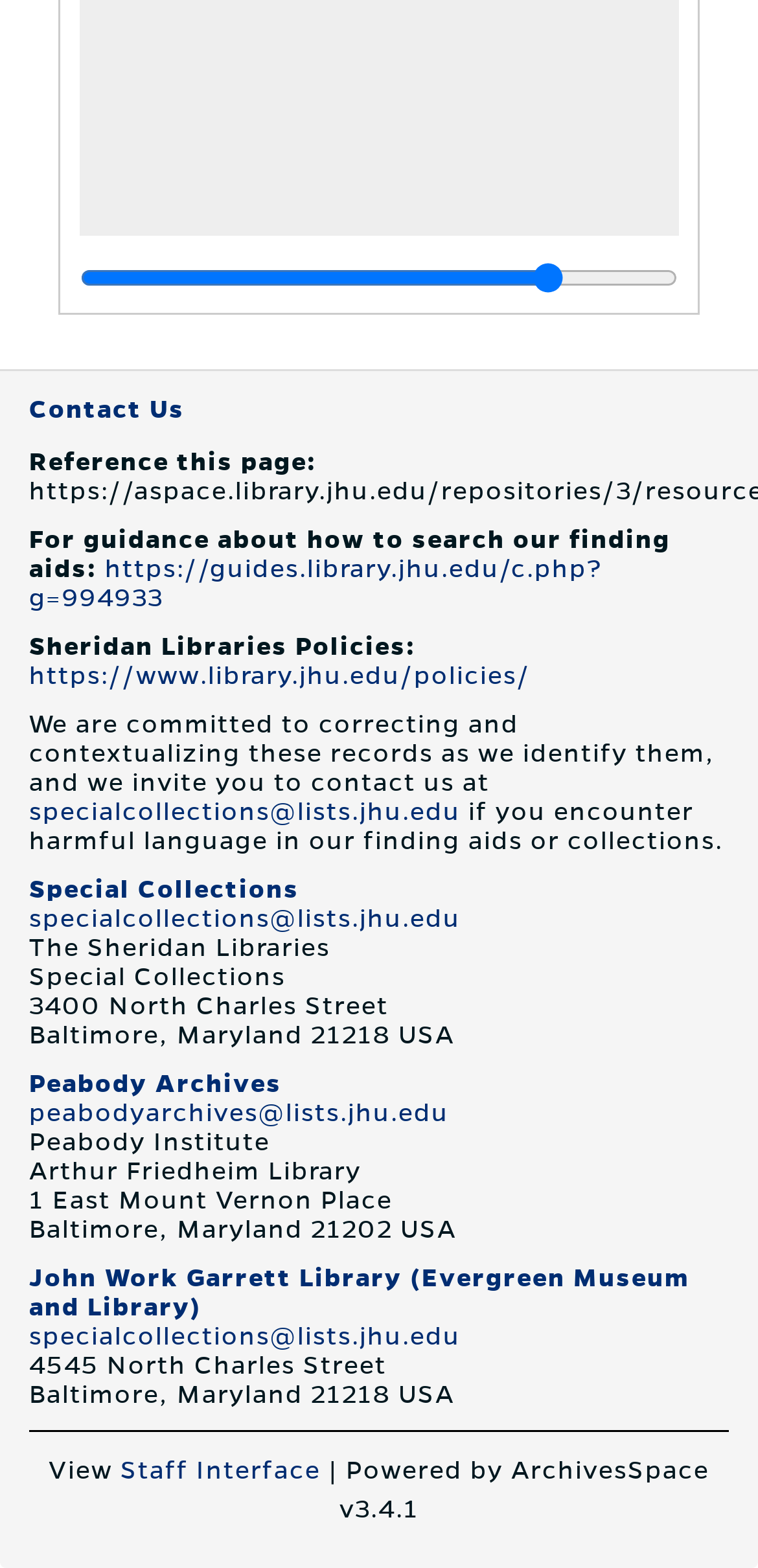Using the provided description: "Peabody Archives", find the bounding box coordinates of the corresponding UI element. The output should be four float numbers between 0 and 1, in the format [left, top, right, bottom].

[0.038, 0.683, 0.372, 0.7]